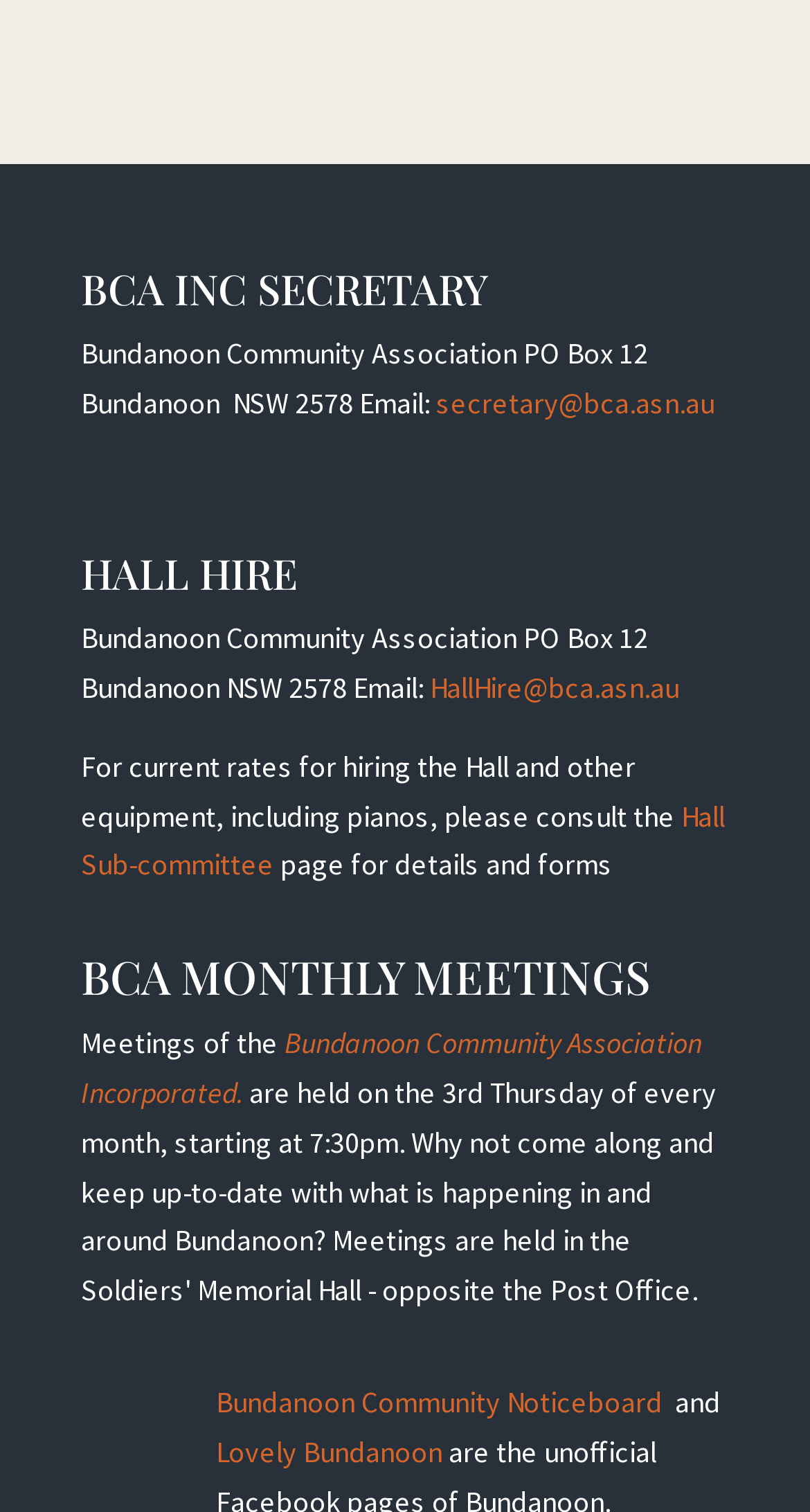Answer briefly with one word or phrase:
What is the purpose of the 'Hall Sub-committee' page?

For details and forms